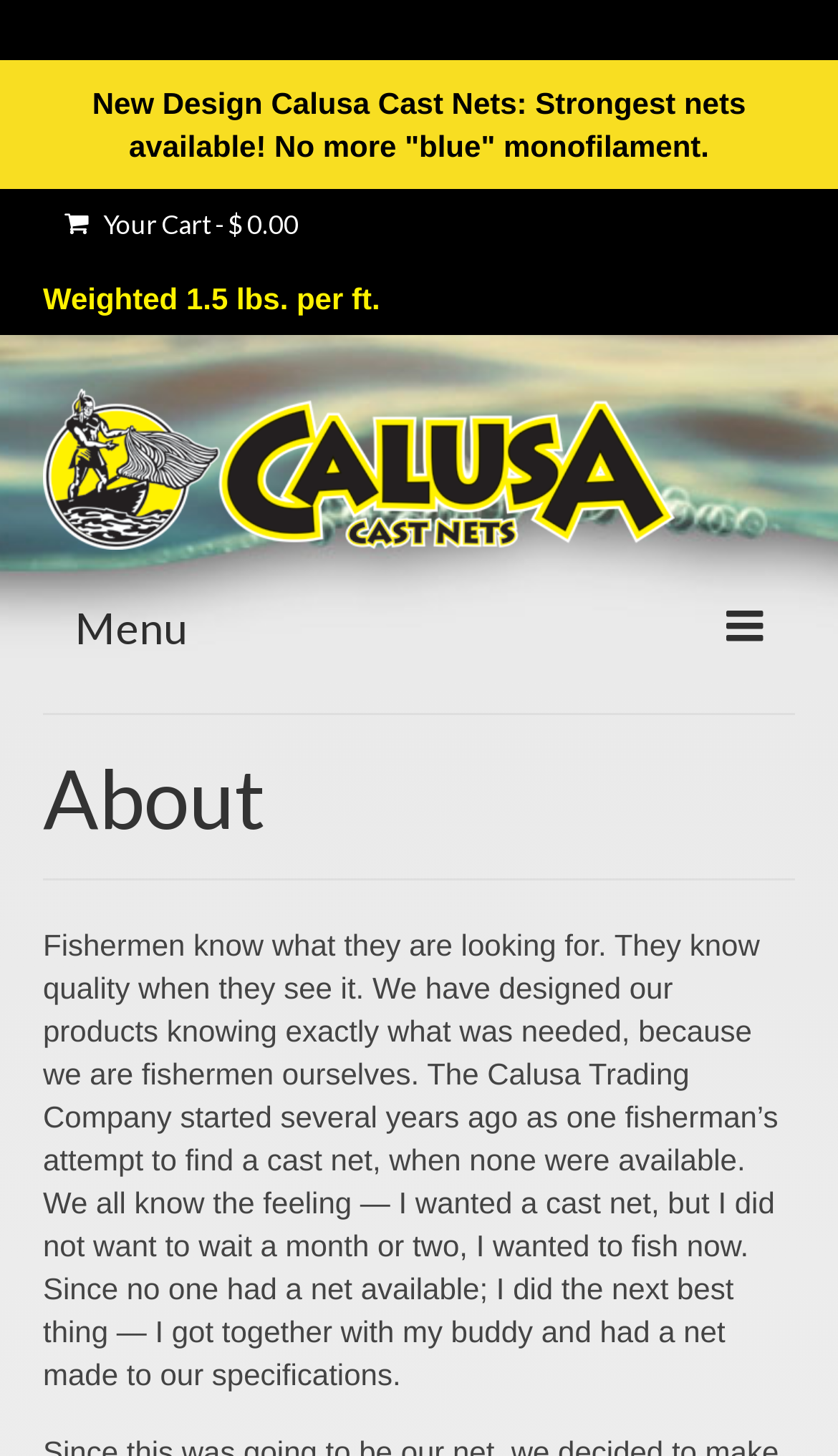Determine the bounding box coordinates of the element's region needed to click to follow the instruction: "Click on the 'Menu' button". Provide these coordinates as four float numbers between 0 and 1, formatted as [left, top, right, bottom].

[0.051, 0.394, 0.949, 0.468]